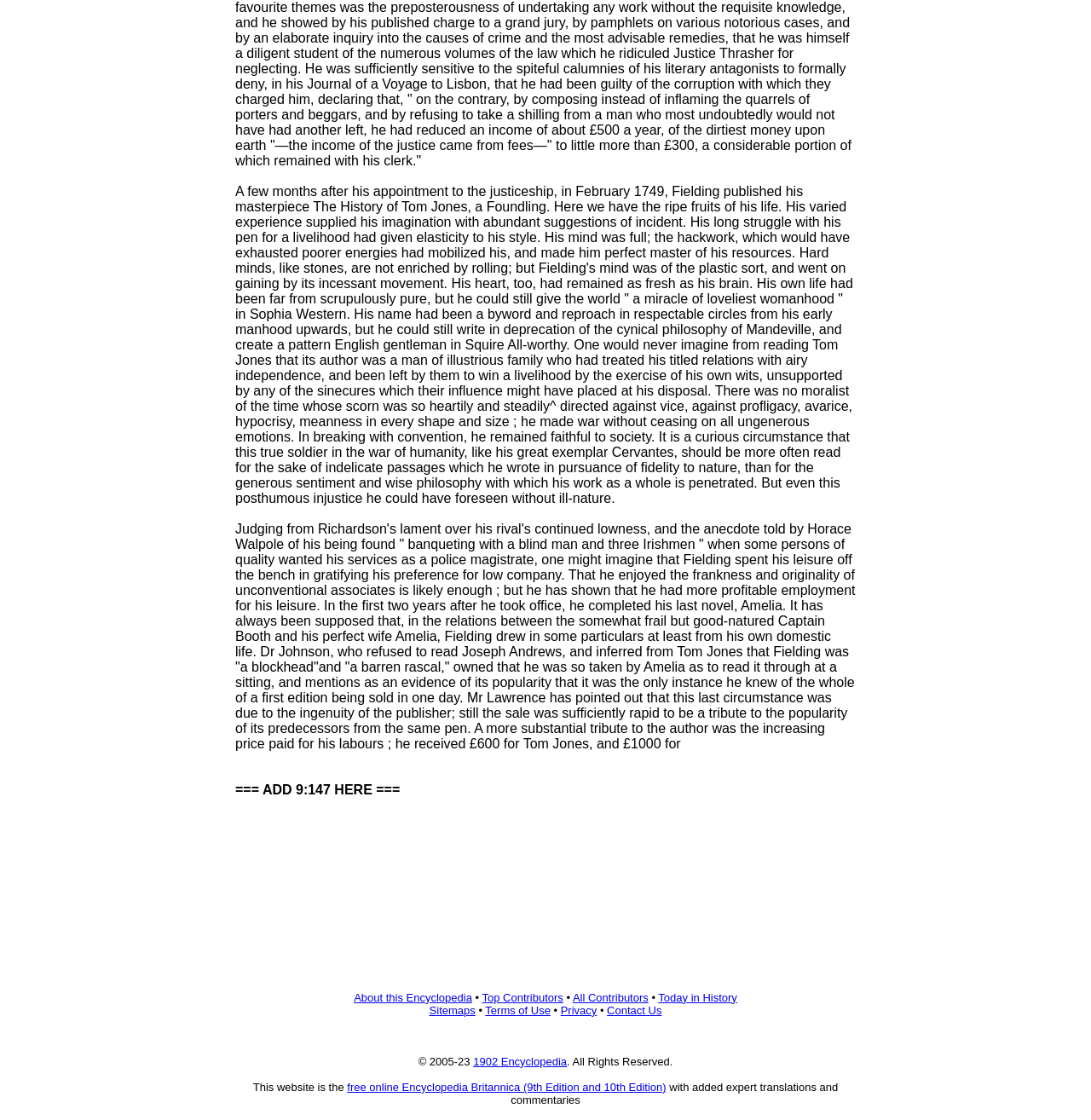Given the description of the UI element: "1902 Encyclopedia", predict the bounding box coordinates in the form of [left, top, right, bottom], with each value being a float between 0 and 1.

[0.434, 0.942, 0.52, 0.953]